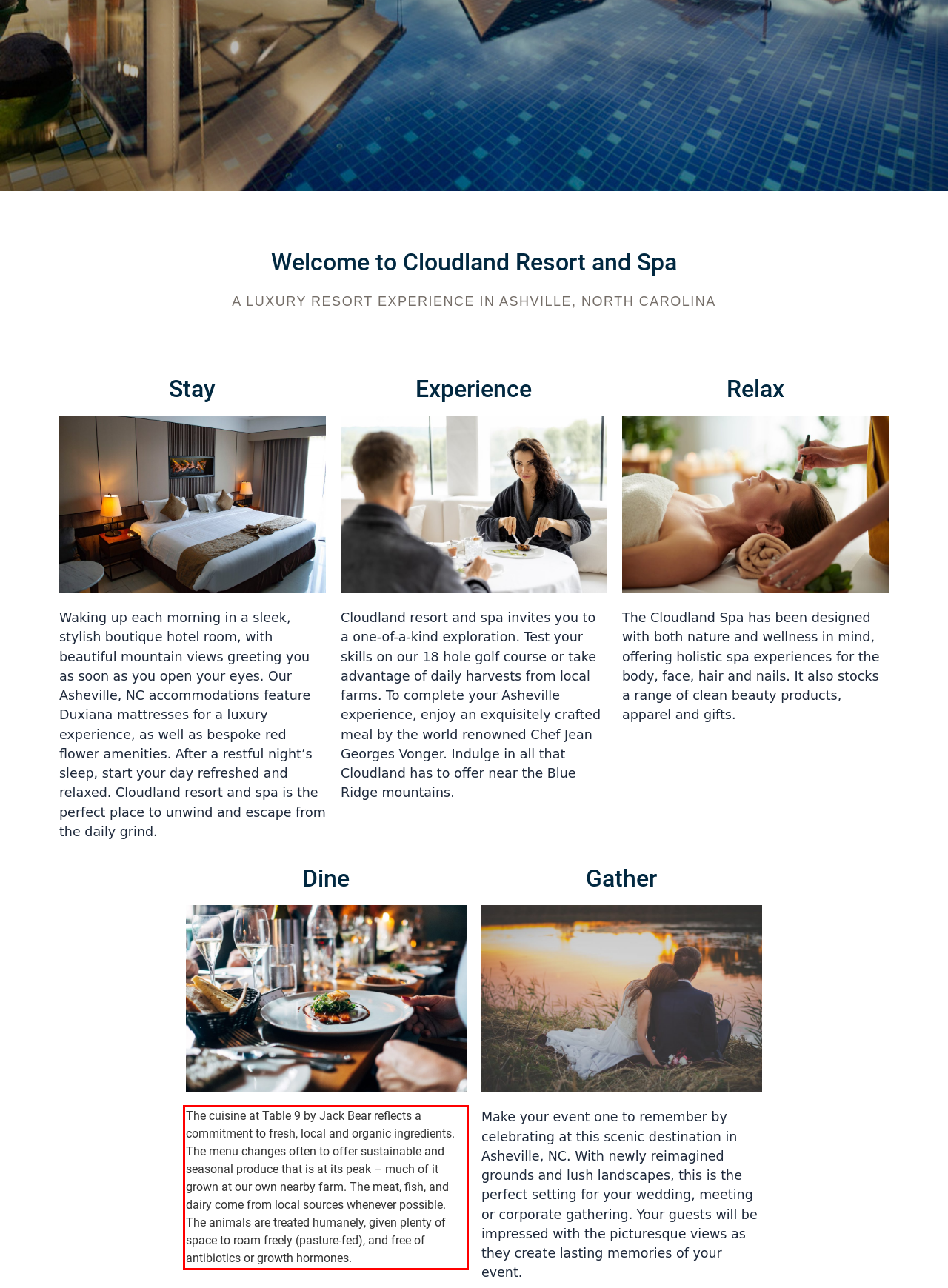You are given a webpage screenshot with a red bounding box around a UI element. Extract and generate the text inside this red bounding box.

The cuisine at Table 9 by Jack Bear reflects a commitment to fresh, local and organic ingredients. The menu changes often to offer sustainable and seasonal produce that is at its peak – much of it grown at our own nearby farm. The meat, fish, and dairy come from local sources whenever possible. The animals are treated humanely, given plenty of space to roam freely (pasture-fed), and free of antibiotics or growth hormones.